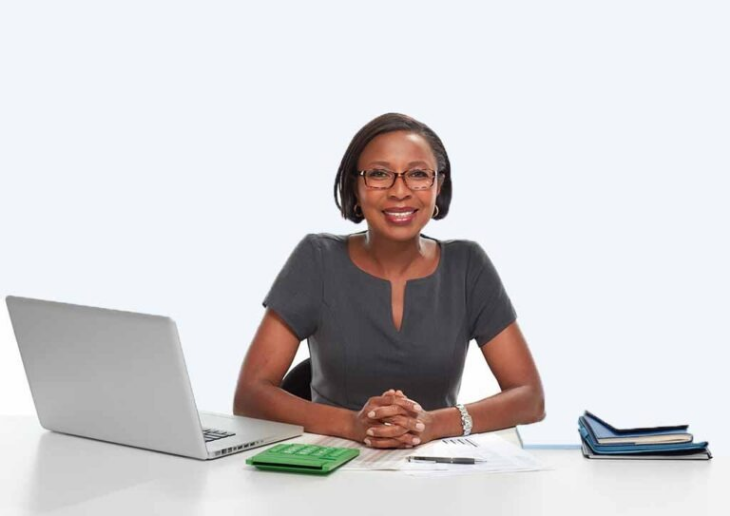What does the green calculator suggest?
Please ensure your answer is as detailed and informative as possible.

The green calculator on the desk, along with the paperwork, suggests the woman's involvement in financial or administrative tasks, which are critical aspects of her role as a Company Secretary.